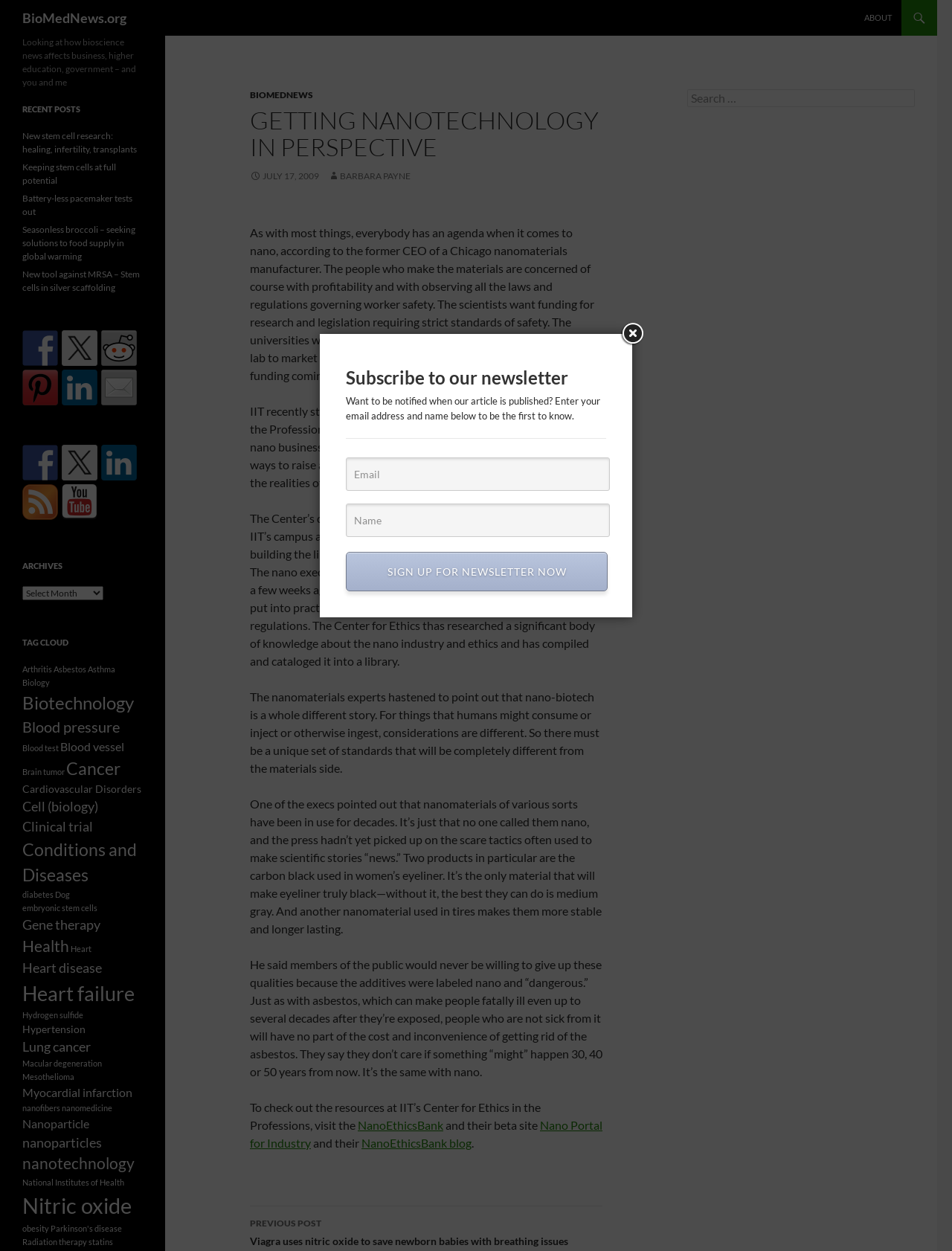Kindly provide the bounding box coordinates of the section you need to click on to fulfill the given instruction: "Read about getting nanotechnology in perspective".

[0.262, 0.086, 0.633, 0.128]